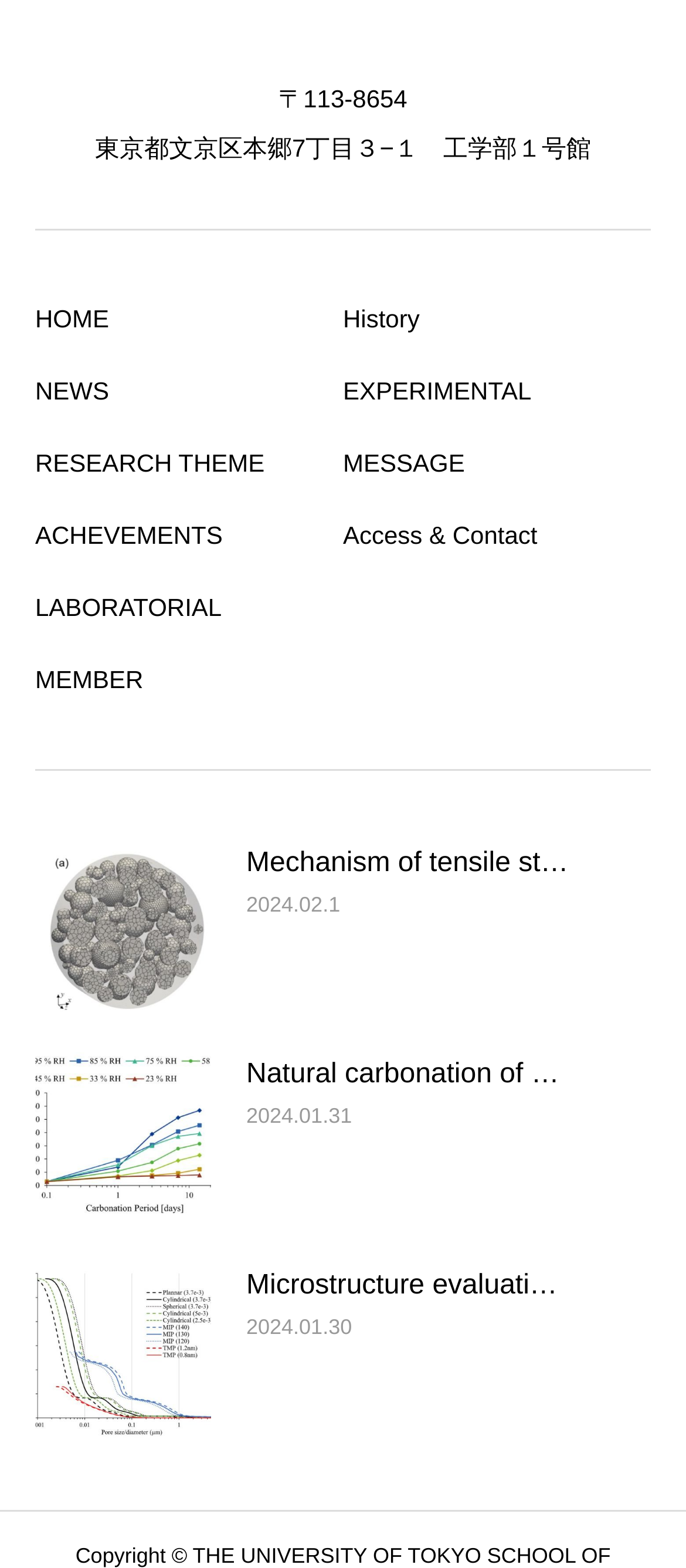Determine the bounding box coordinates of the clickable region to carry out the instruction: "check Microstructure evaluation".

[0.359, 0.805, 0.949, 0.834]